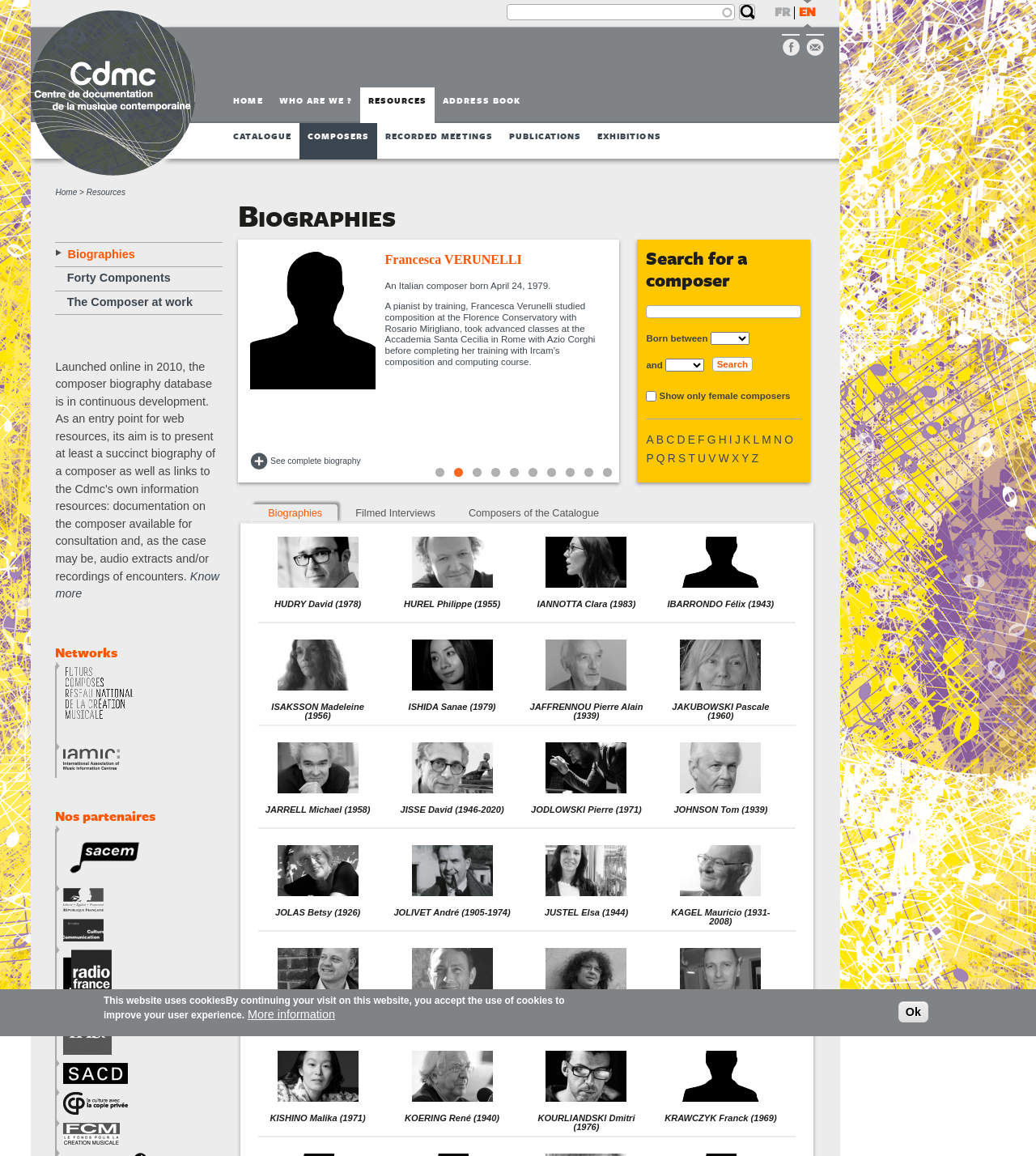Please identify the bounding box coordinates of the element's region that should be clicked to execute the following instruction: "Select a birth year from the dropdown menu". The bounding box coordinates must be four float numbers between 0 and 1, i.e., [left, top, right, bottom].

[0.686, 0.287, 0.723, 0.298]